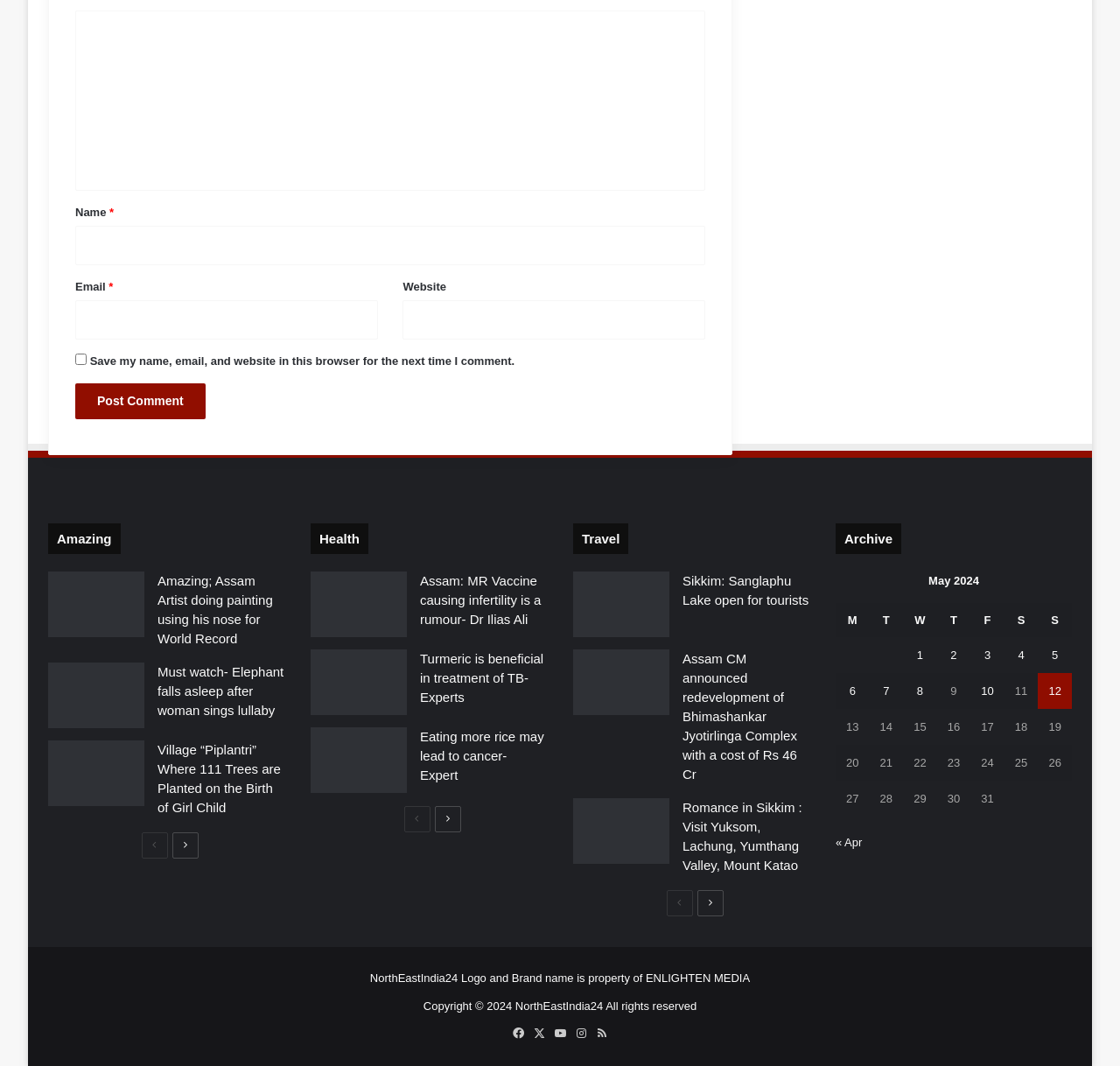Please identify the bounding box coordinates of the area that needs to be clicked to fulfill the following instruction: "Go to the previous page."

[0.126, 0.78, 0.15, 0.805]